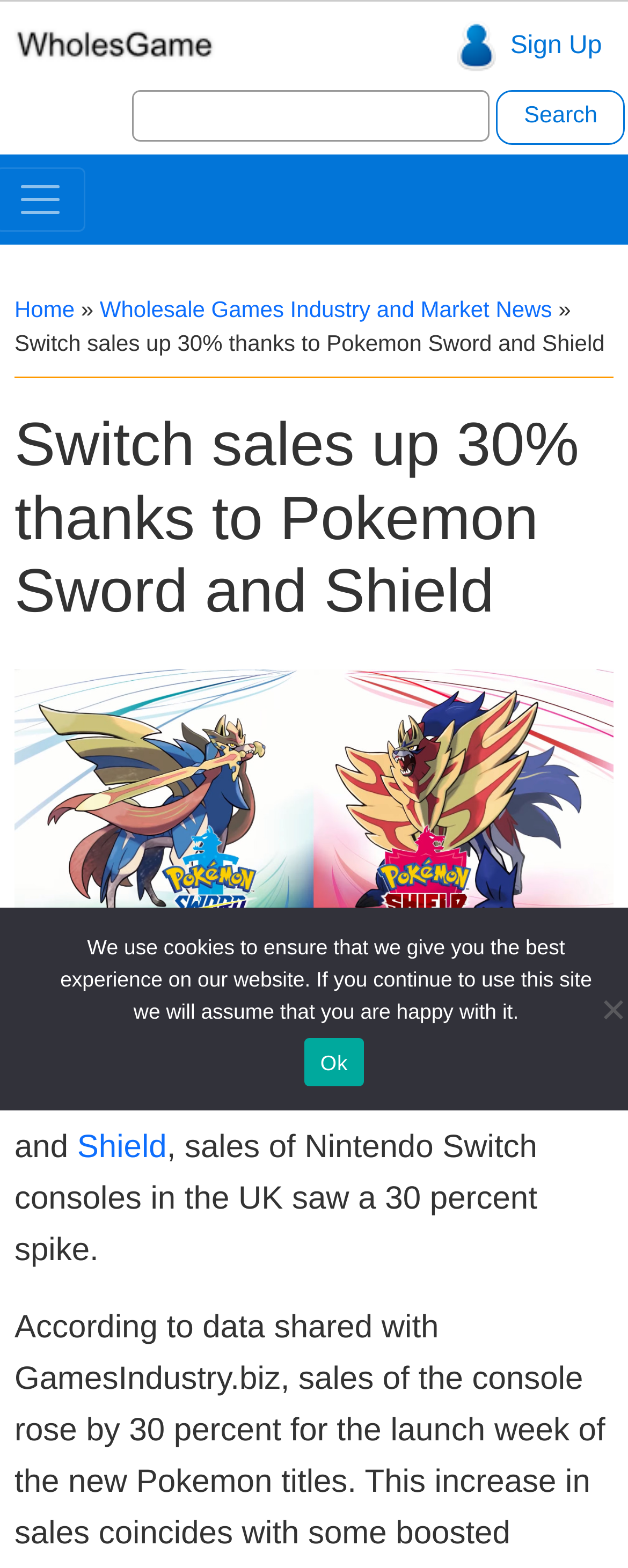Please analyze the image and provide a thorough answer to the question:
What is the percentage increase in Nintendo Switch sales?

The article states that 'sales of Nintendo Switch consoles in the UK saw a 30 percent spike' due to the launch of Pokemon Sword and Shield, indicating a 30 percent increase in sales.